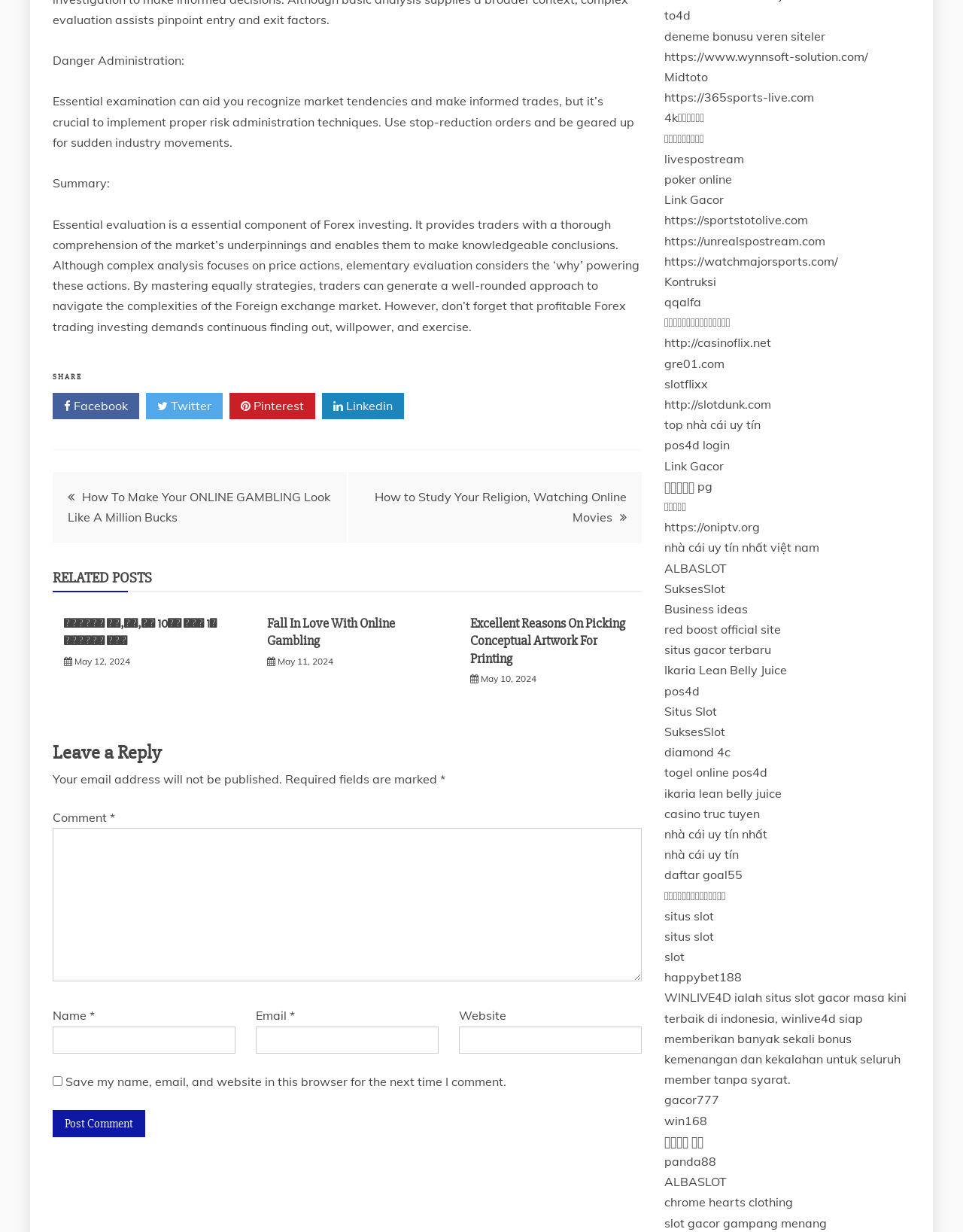How many social media links are there?
Examine the screenshot and reply with a single word or phrase.

4